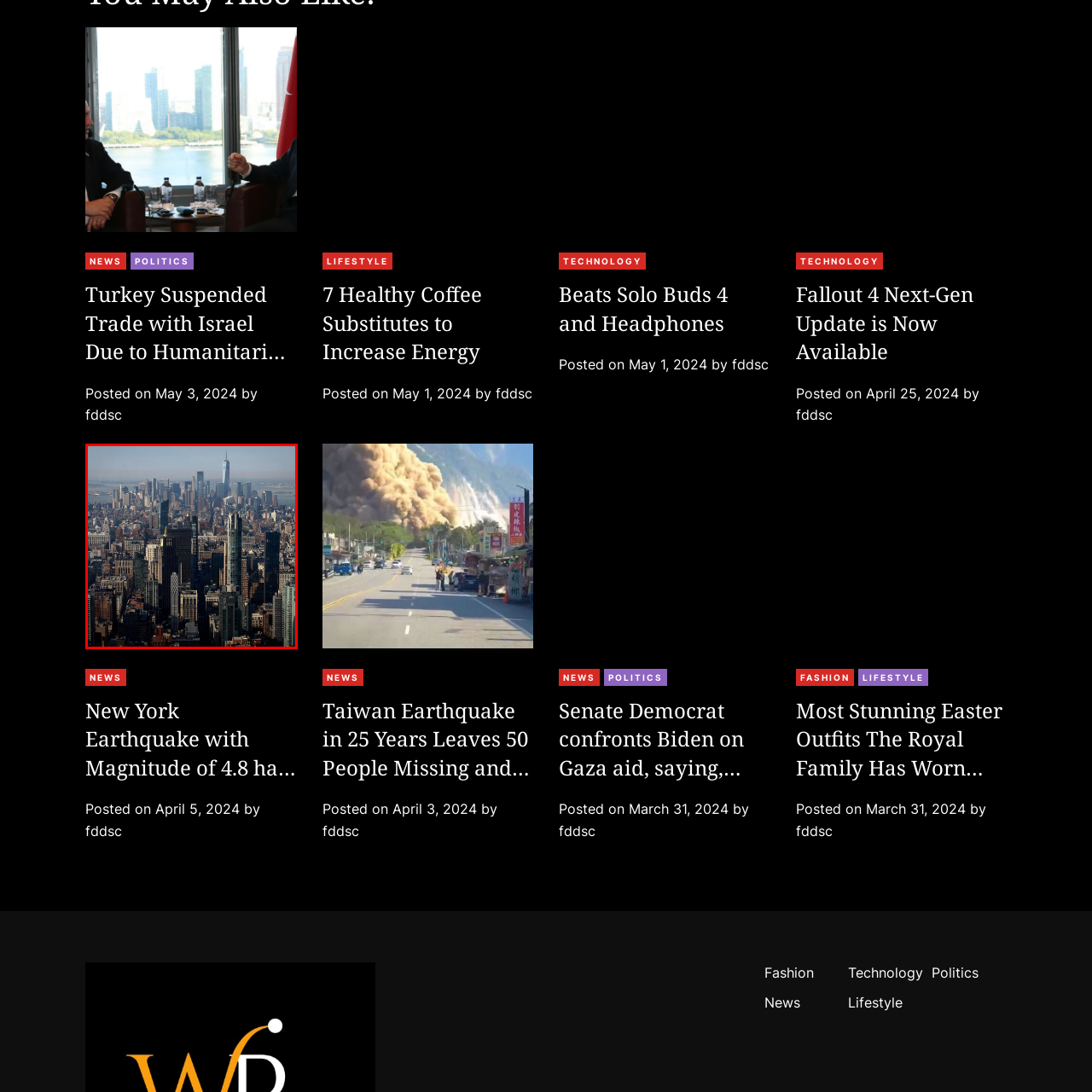Focus on the image enclosed by the red outline and give a short answer: What is the prominent building in the skyline?

One World Trade Center